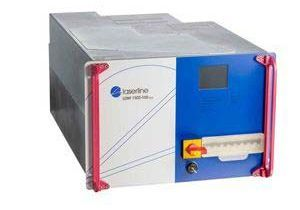What is the benefit of the LASERLINE LDM laser system's compact construction?
Provide a detailed answer to the question using information from the image.

The caption states that the system's compact and robust construction ensures reliability and precision, which is a benefit for users in various sectors.